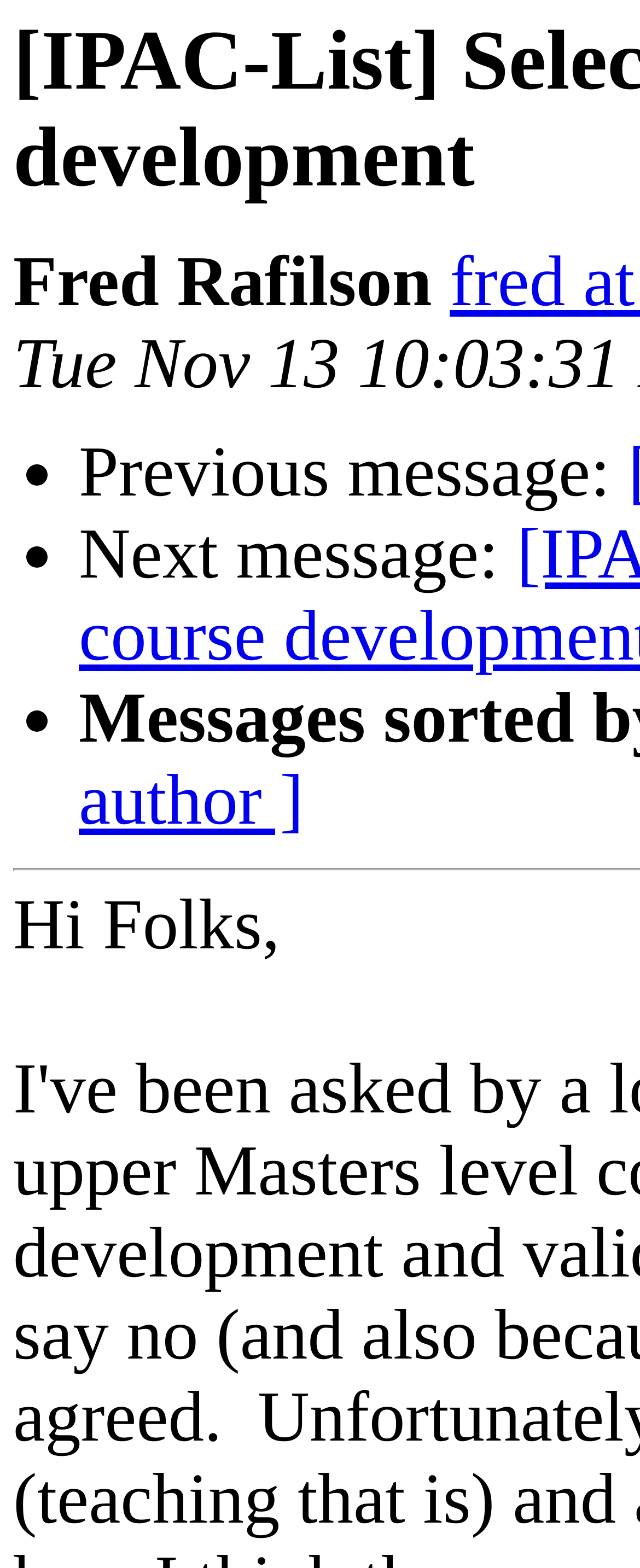How many list markers are present?
Answer the question using a single word or phrase, according to the image.

3